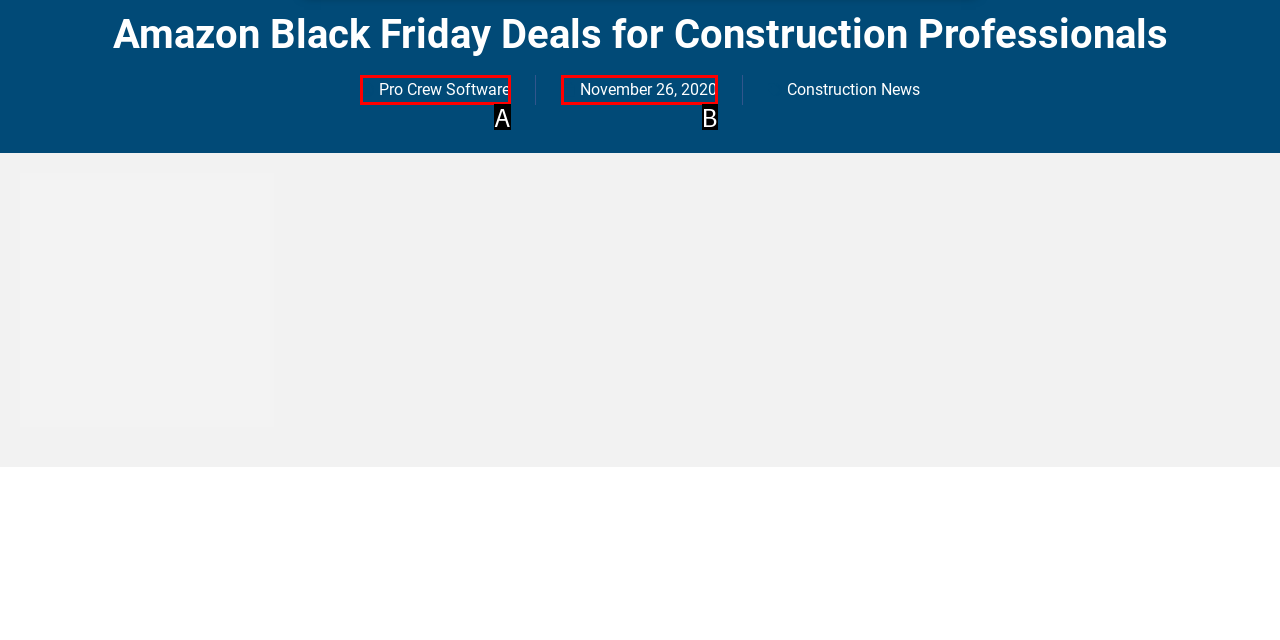Match the description: Pro Crew Software to the appropriate HTML element. Respond with the letter of your selected option.

A